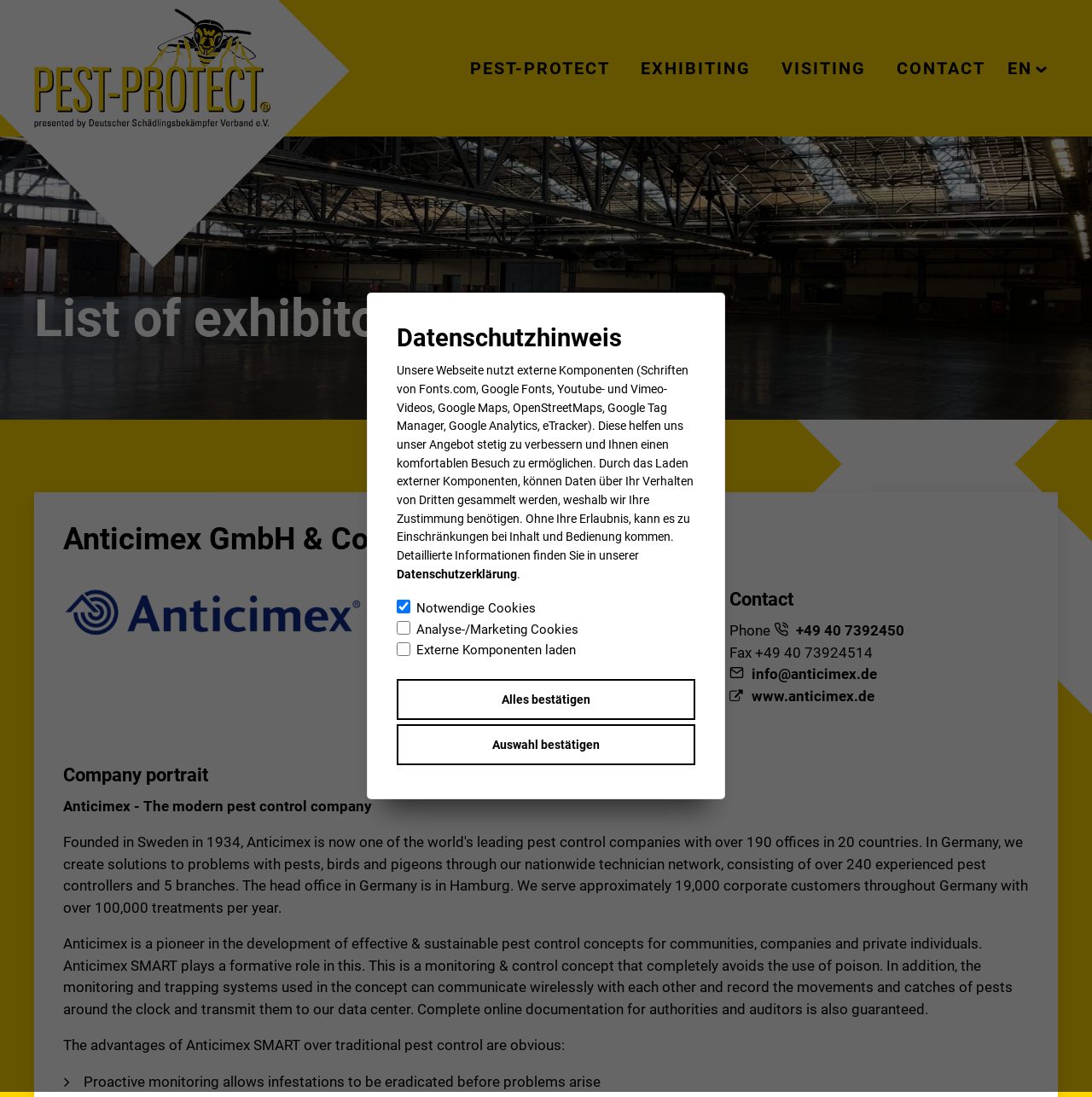Respond to the following question with a brief word or phrase:
What is the advantage of Anticimex SMART?

Proactive monitoring